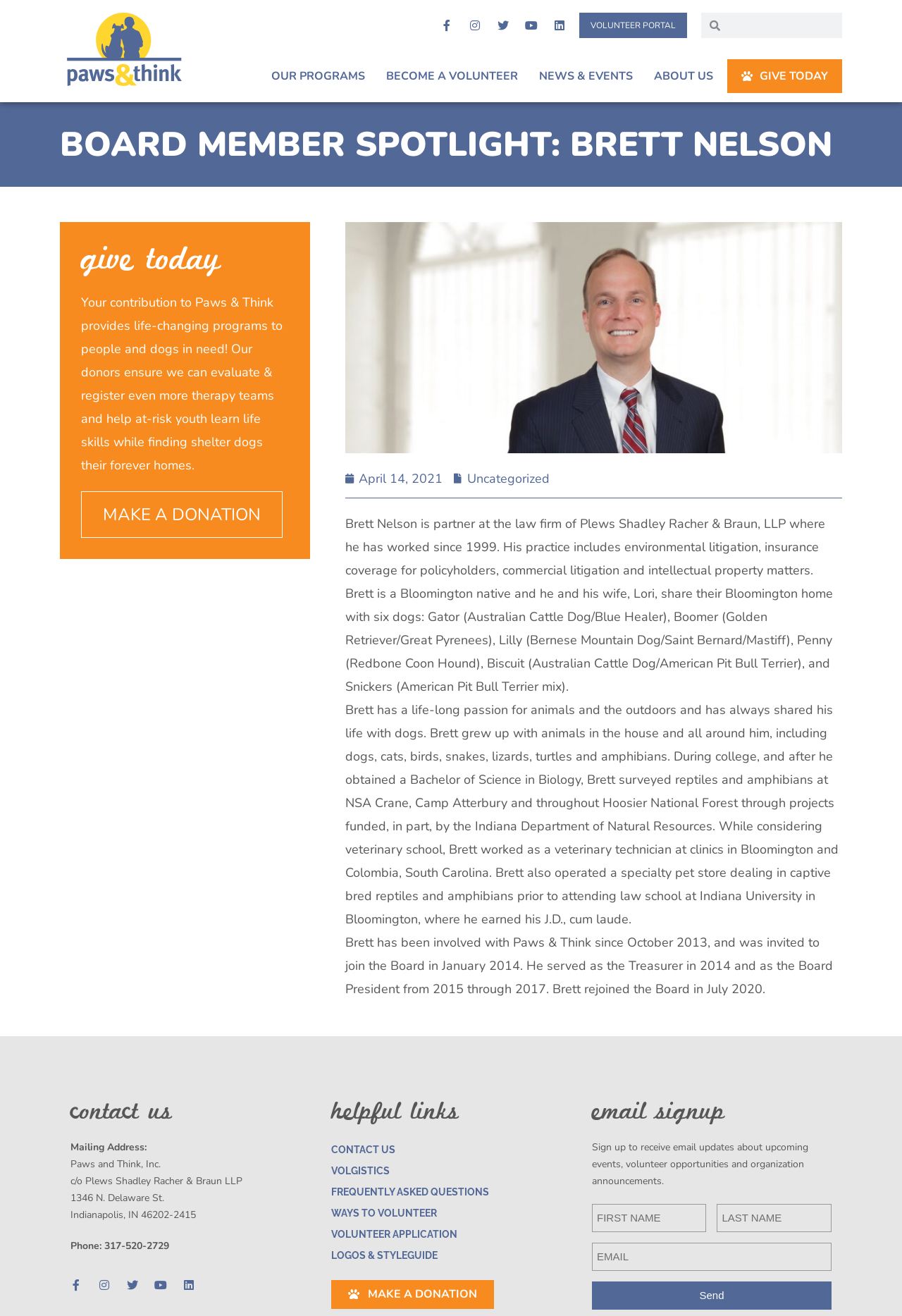Given the element description: "Our Programs", predict the bounding box coordinates of this UI element. The coordinates must be four float numbers between 0 and 1, given as [left, top, right, bottom].

[0.293, 0.045, 0.412, 0.071]